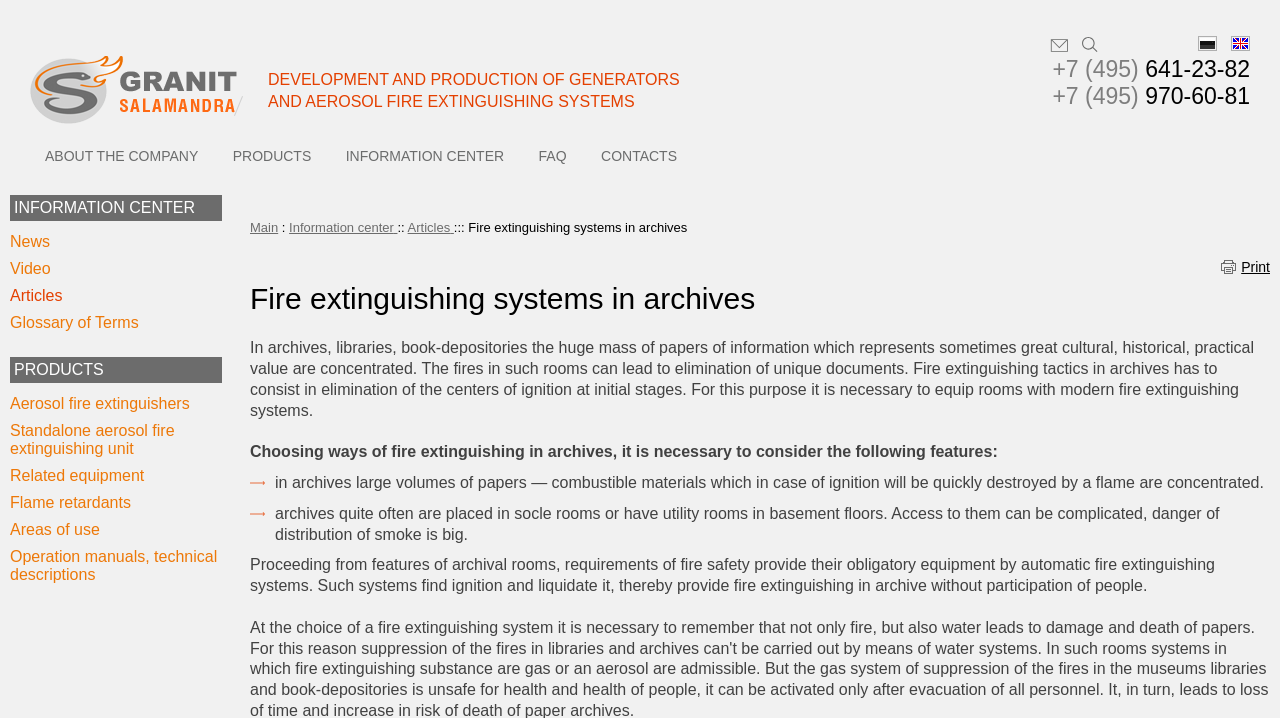Identify the bounding box coordinates of the section that should be clicked to achieve the task described: "Click the 'ABOUT THE COMPANY' link".

[0.031, 0.206, 0.159, 0.228]